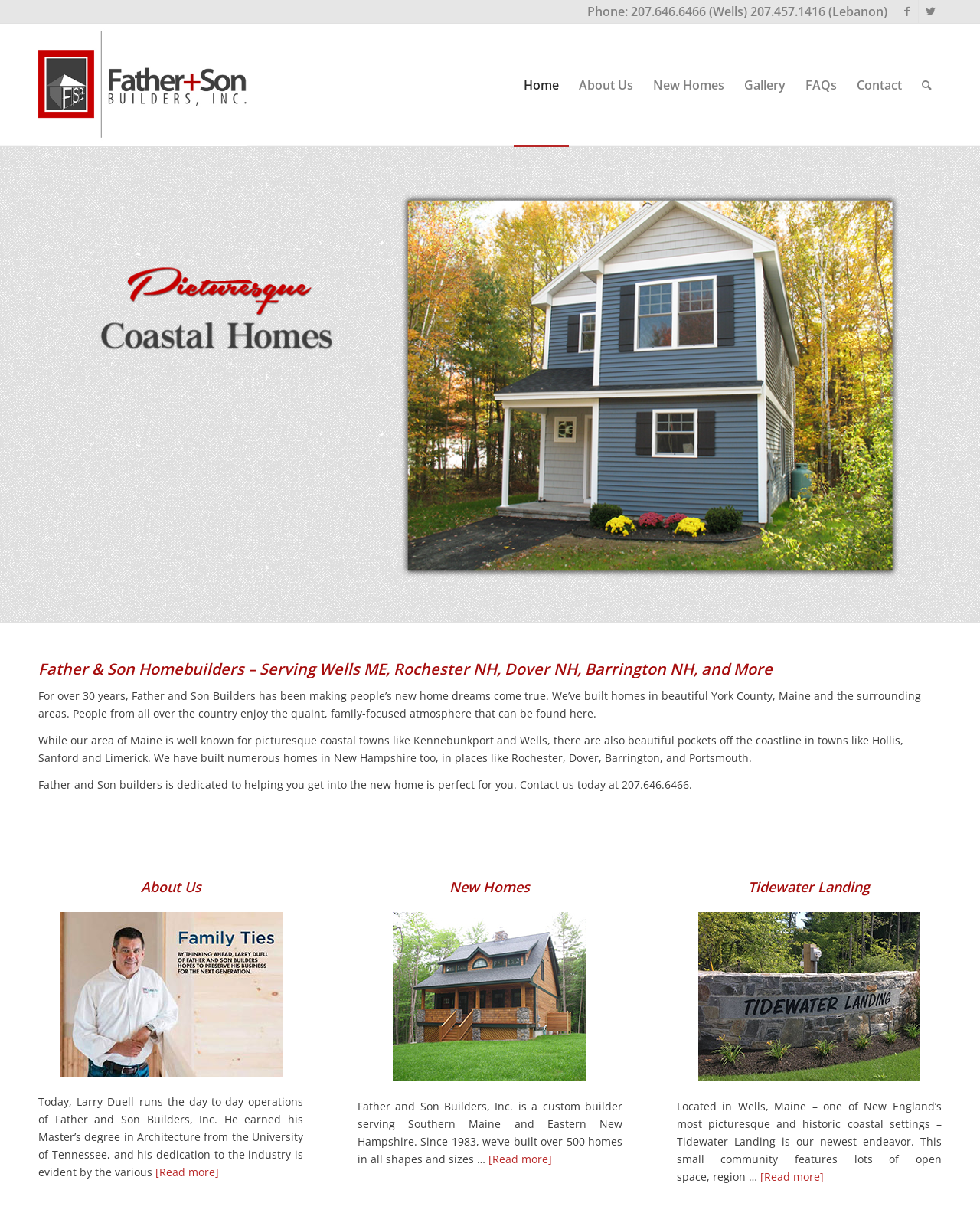Determine the bounding box of the UI element mentioned here: "[Read more]". The coordinates must be in the format [left, top, right, bottom] with values ranging from 0 to 1.

[0.498, 0.939, 0.563, 0.951]